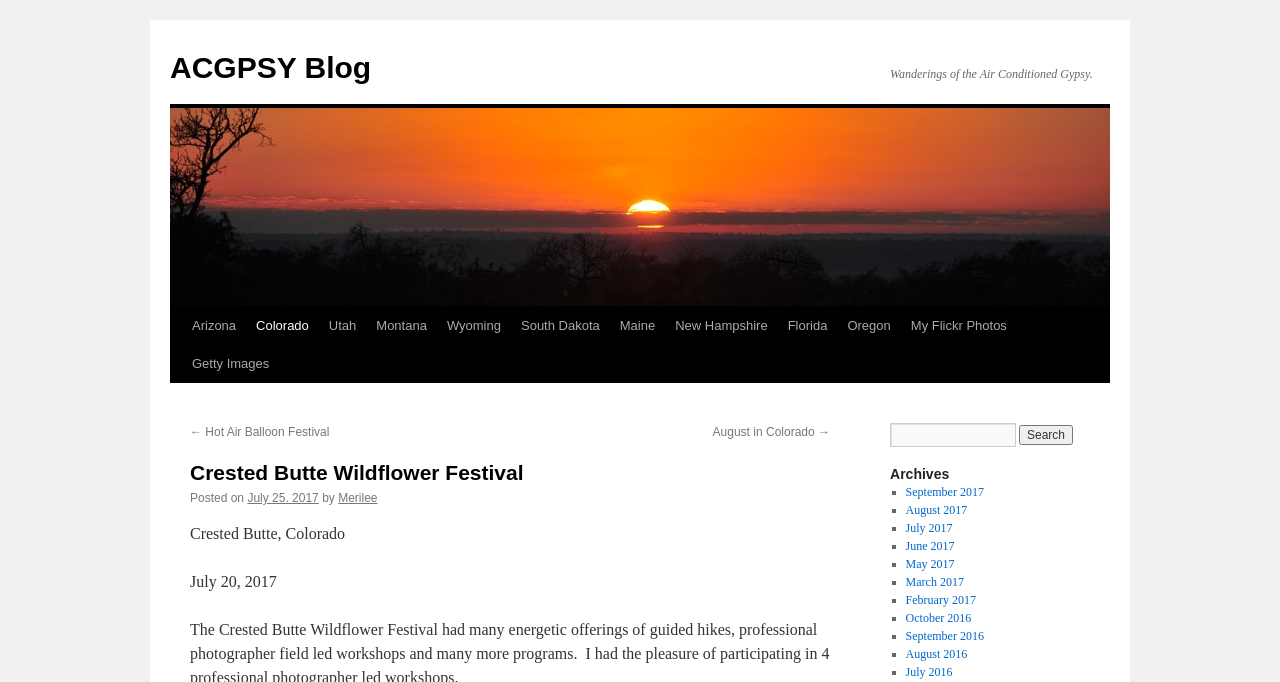What is the purpose of the search bar?
Please answer the question with a detailed response using the information from the screenshot.

The question asks for the purpose of the search bar. By examining the webpage, I can see that the search bar is located in the top-right corner of the page, and it has a button labeled 'Search'. This suggests that the purpose of the search bar is to search the blog for specific content.